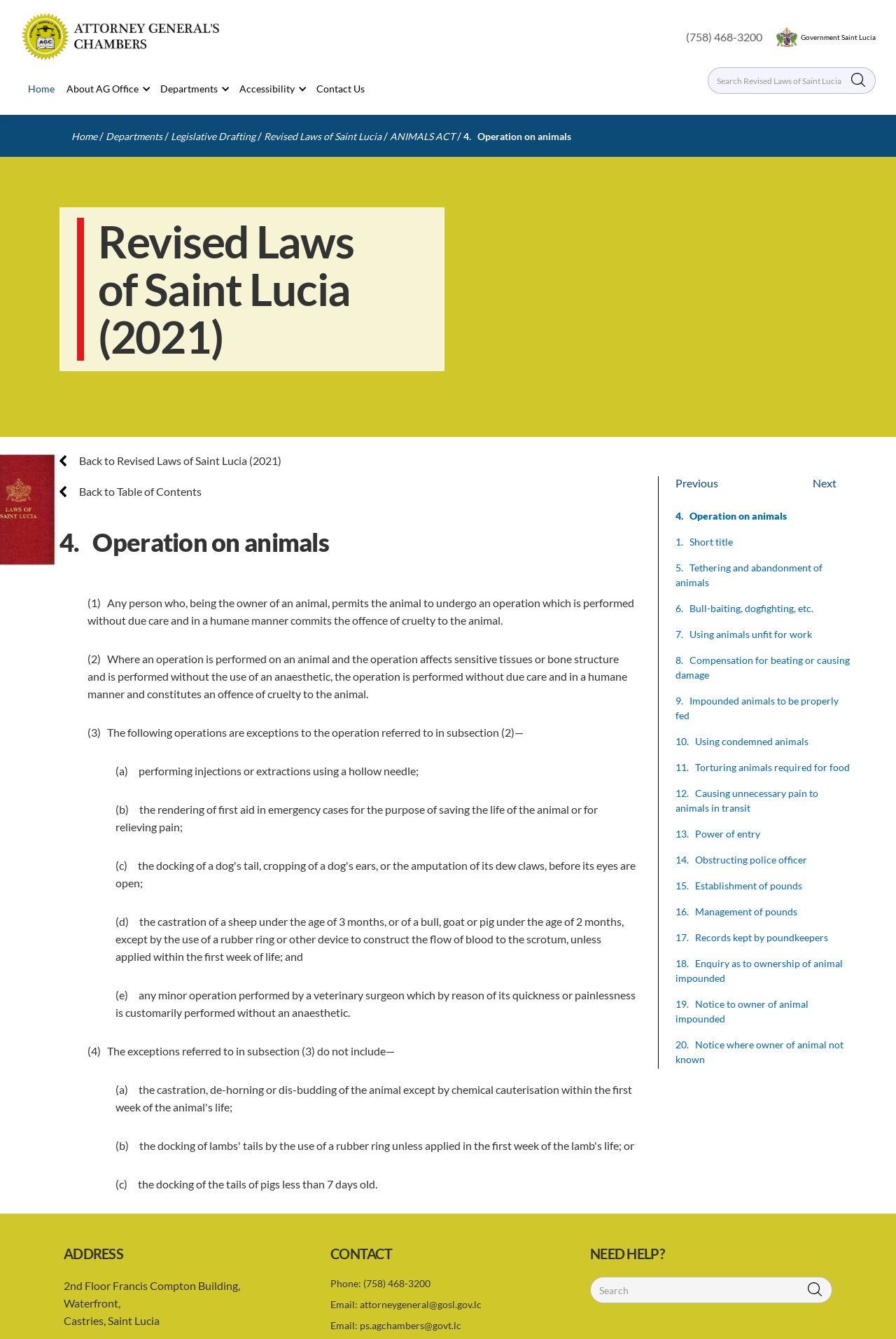Determine the bounding box coordinates for the UI element with the following description: "title="Reserve Your Hotel Package"". The coordinates should be four float numbers between 0 and 1, represented as [left, top, right, bottom].

None